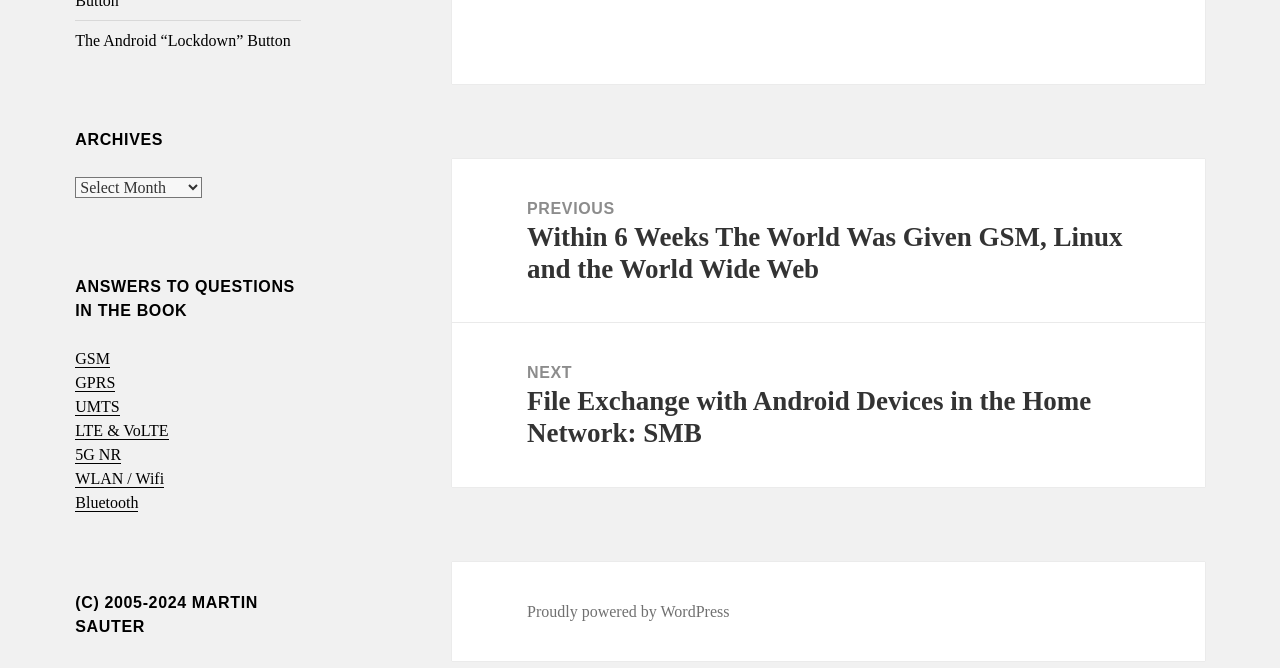Select the bounding box coordinates of the element I need to click to carry out the following instruction: "Go to the previous post".

[0.353, 0.238, 0.941, 0.483]